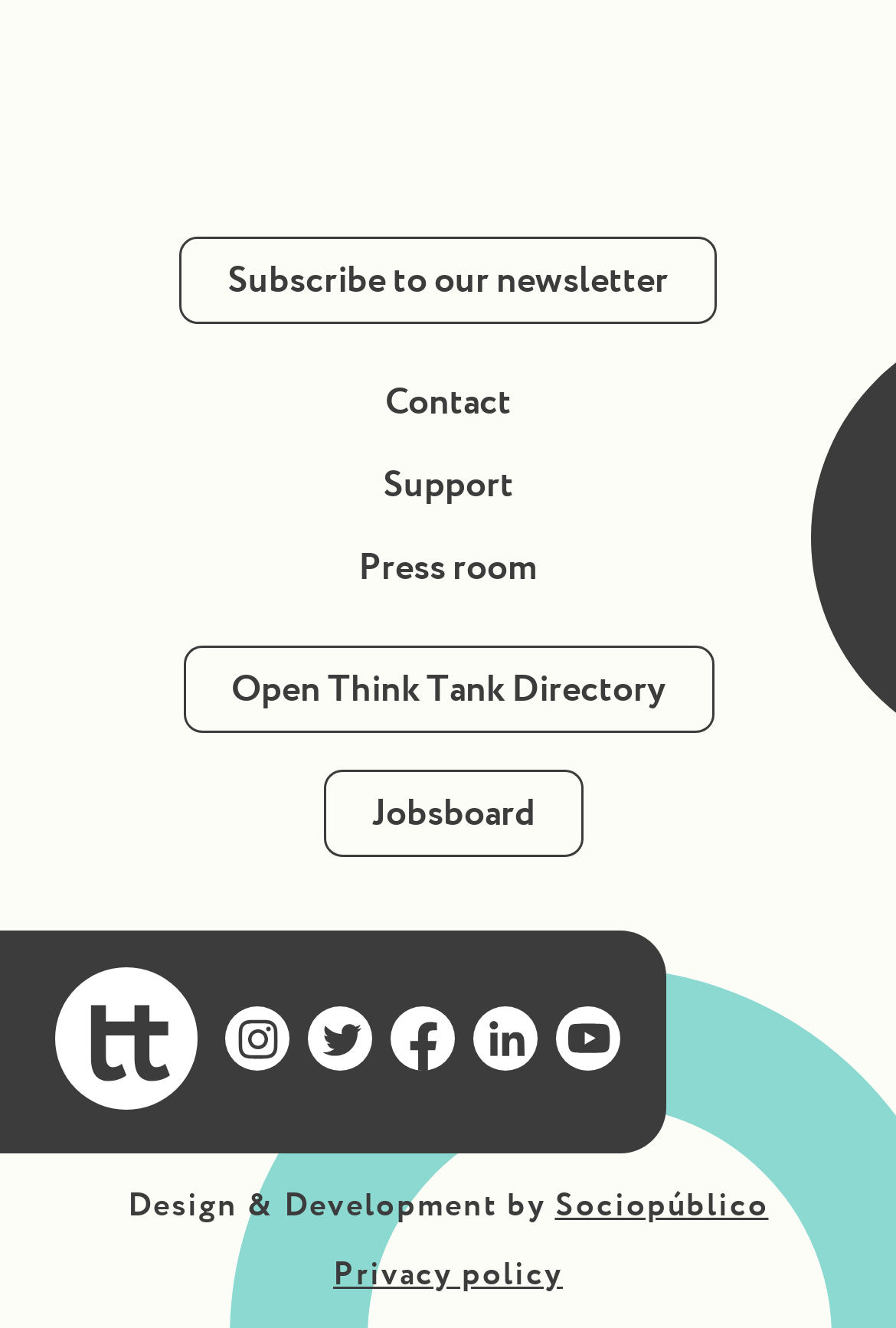Please provide a one-word or phrase answer to the question: 
How many links are there in the top section?

5